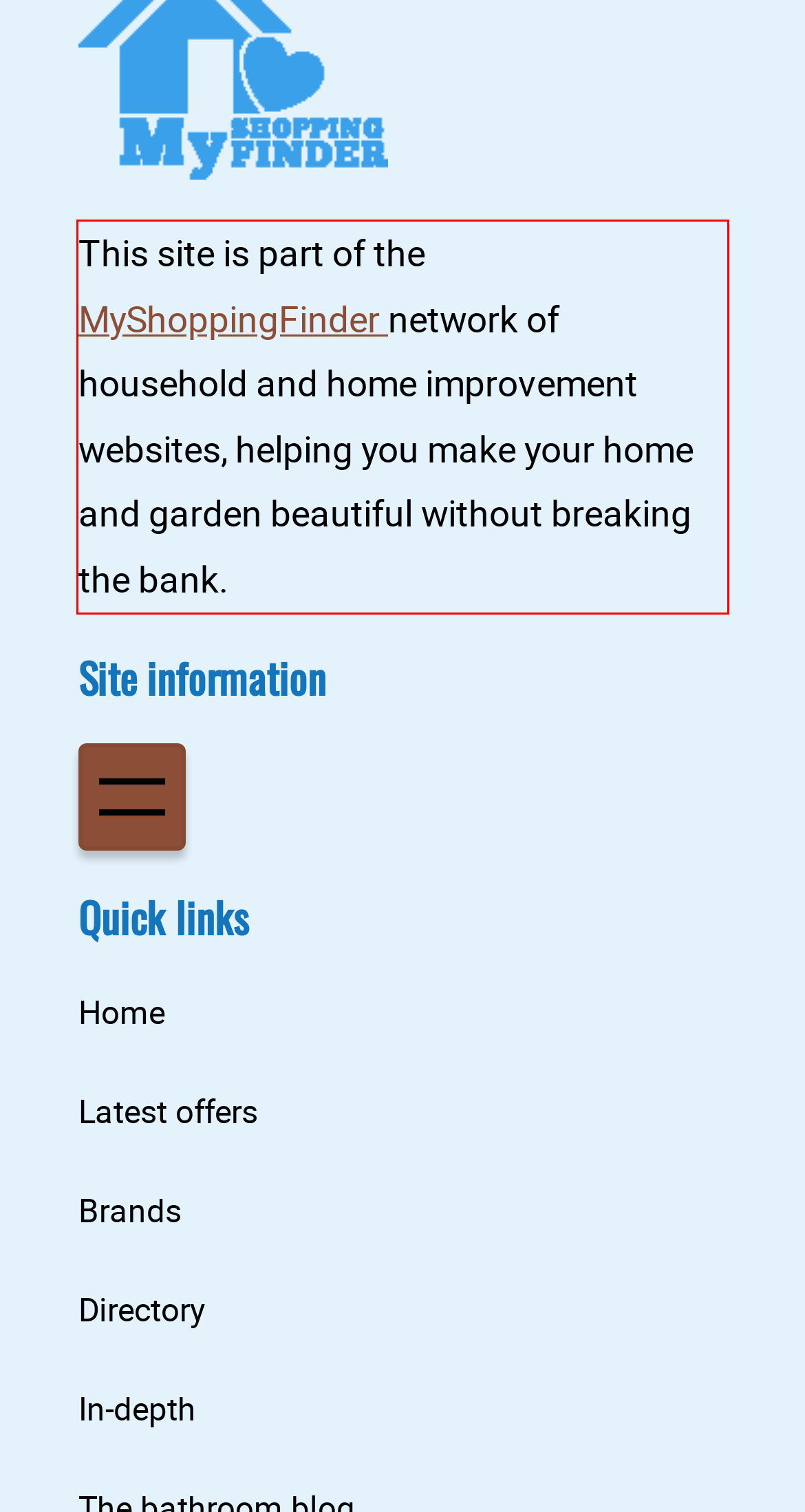Given a webpage screenshot, locate the red bounding box and extract the text content found inside it.

This site is part of the MyShoppingFinder network of household and home improvement websites, helping you make your home and garden beautiful without breaking the bank.